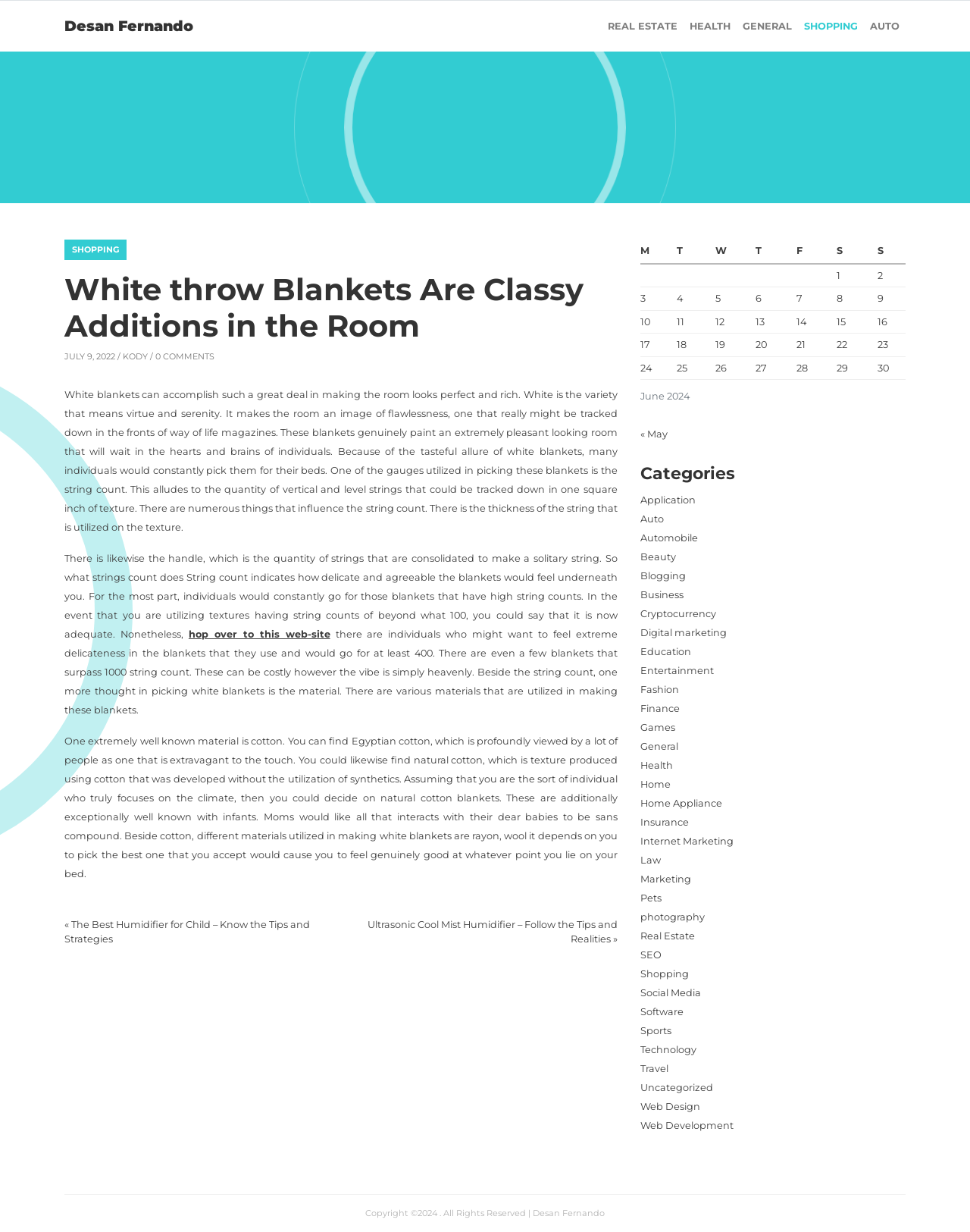Answer the following query concisely with a single word or phrase:
How many links are there in the 'Categories' section?

7